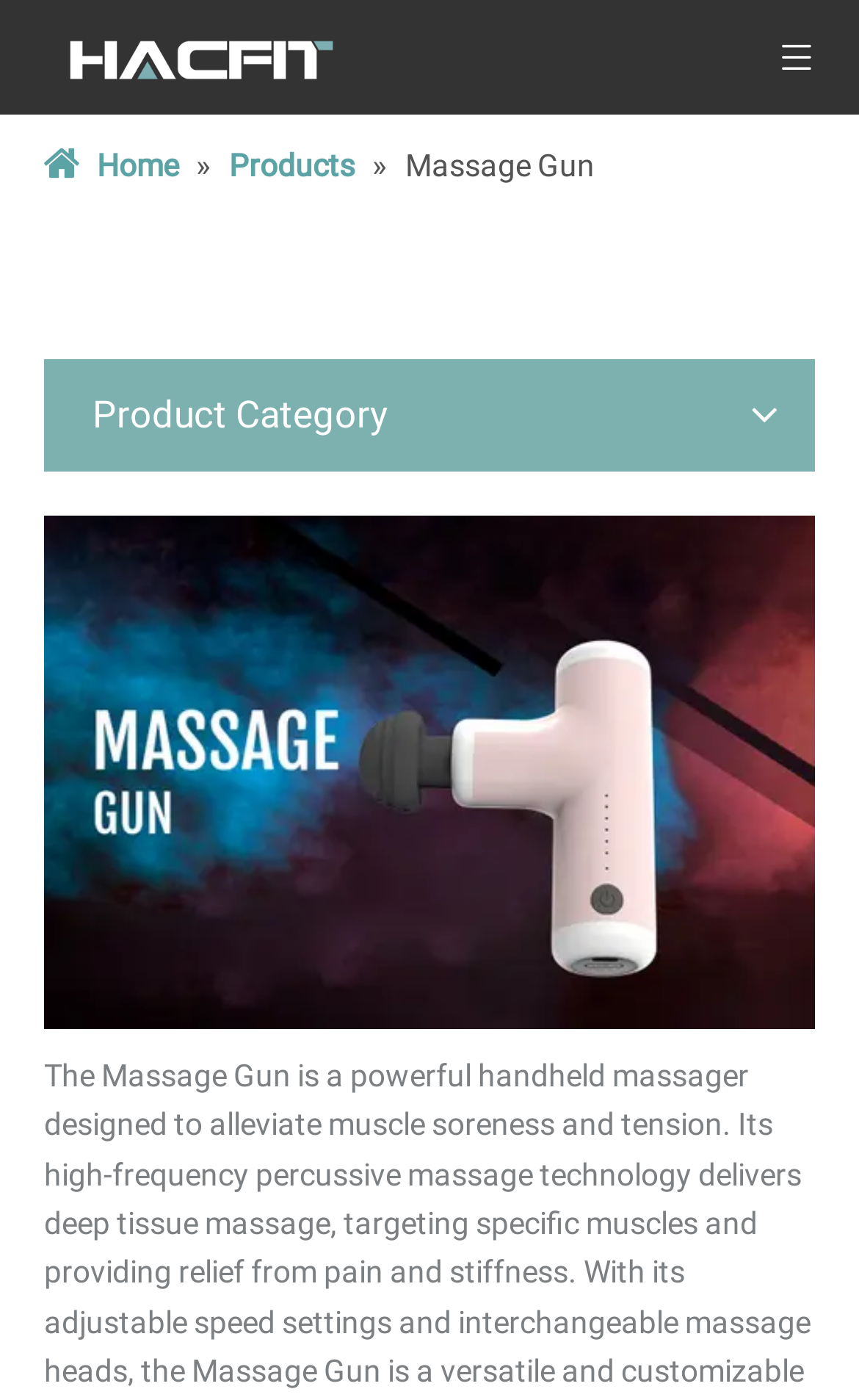Is there a search function on the webpage?
We need a detailed and meticulous answer to the question.

After analyzing the webpage structure, I couldn't find any element that suggests a search function, such as a search bar or a magnifying glass icon. Therefore, I conclude that there is no search function on this webpage.